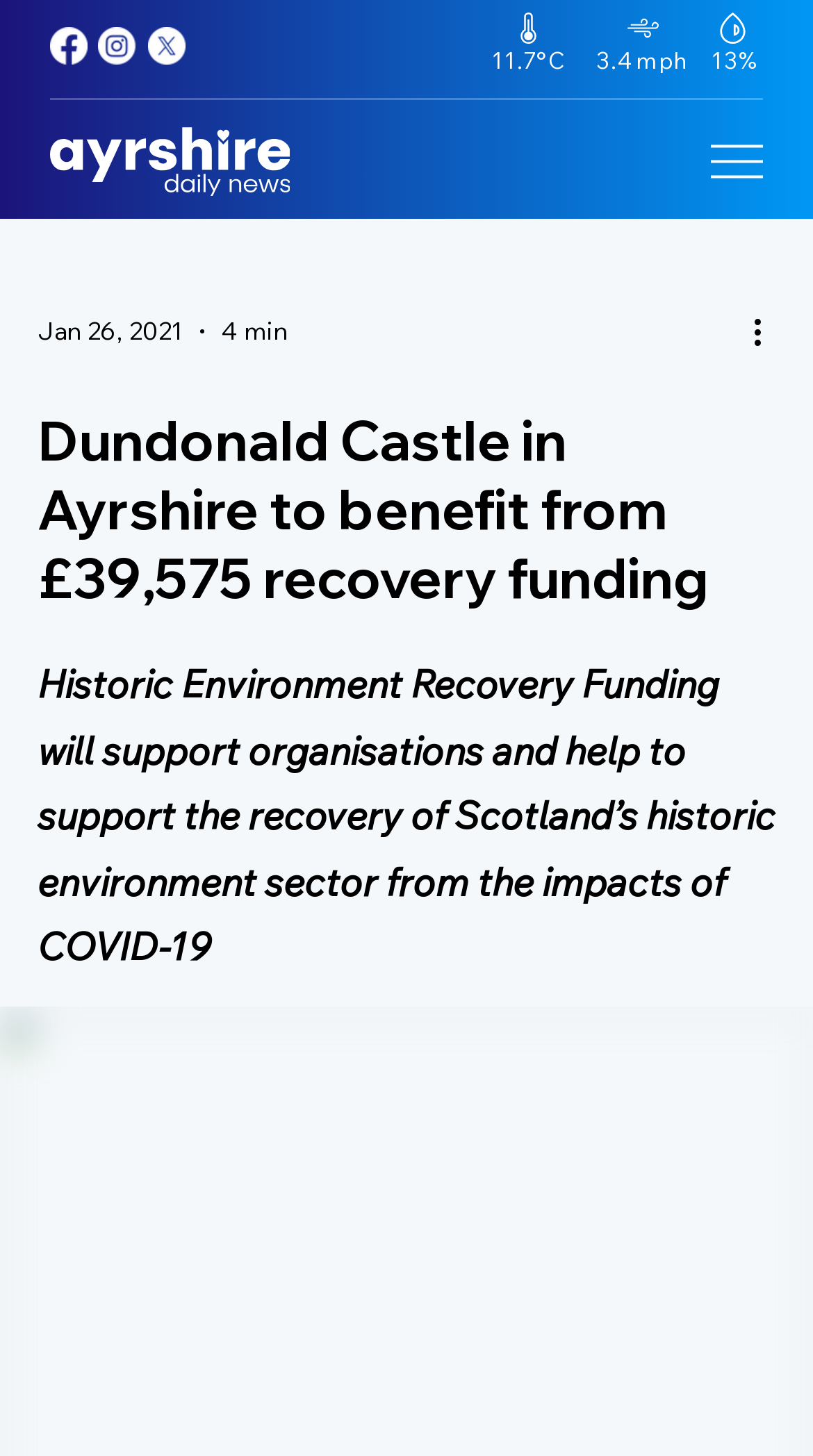Provide a comprehensive caption for the webpage.

The webpage appears to be a news article from Ayrshire Daily News. At the top left, there is a logo of Ayrshire Daily News, accompanied by a social bar with links to Facebook, Instagram, and another platform, represented by an "X" icon. 

Below the social bar, there is a layout table that spans about a quarter of the page width. 

On the top right, there is a button to open site navigation, represented by an image. 

Above the main content, there are three static text elements displaying weather information: temperature, wind speed, and humidity. 

The main content starts with a heading that reads "Dundonald Castle in Ayrshire to benefit from £39,575 recovery funding". Below the heading, there is a paragraph of text that explains the Historic Environment Recovery Funding, which aims to support the recovery of Scotland's historic environment sector from the impacts of COVID-19. 

To the right of the main content, there is a section with a generic element displaying the date "Jan 26, 2021", another generic element showing the time "4 min", and a button with more actions, represented by an image.